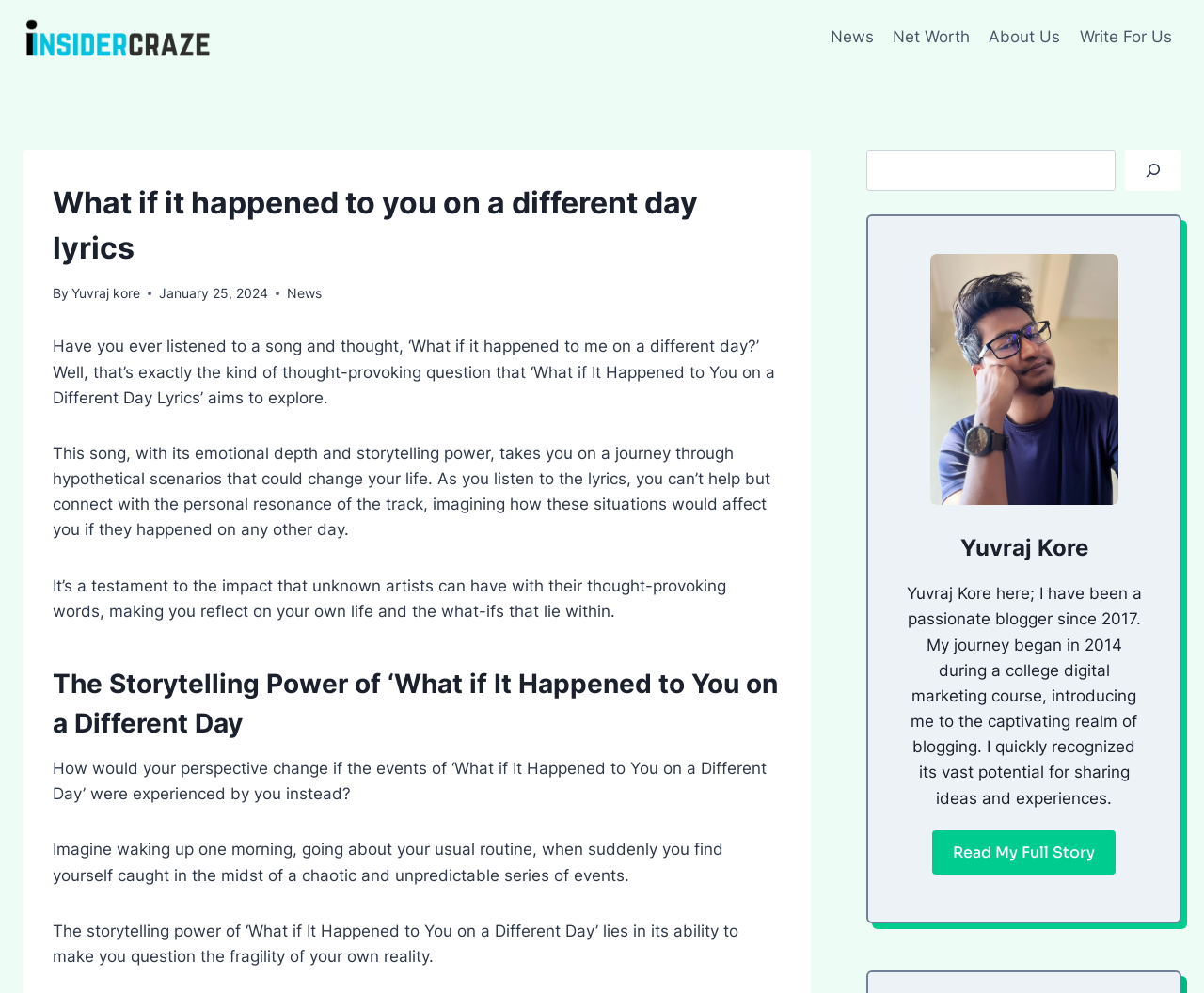For the following element description, predict the bounding box coordinates in the format (top-left x, top-left y, bottom-right x, bottom-right y). All values should be floating point numbers between 0 and 1. Description: About Us

[0.813, 0.015, 0.889, 0.06]